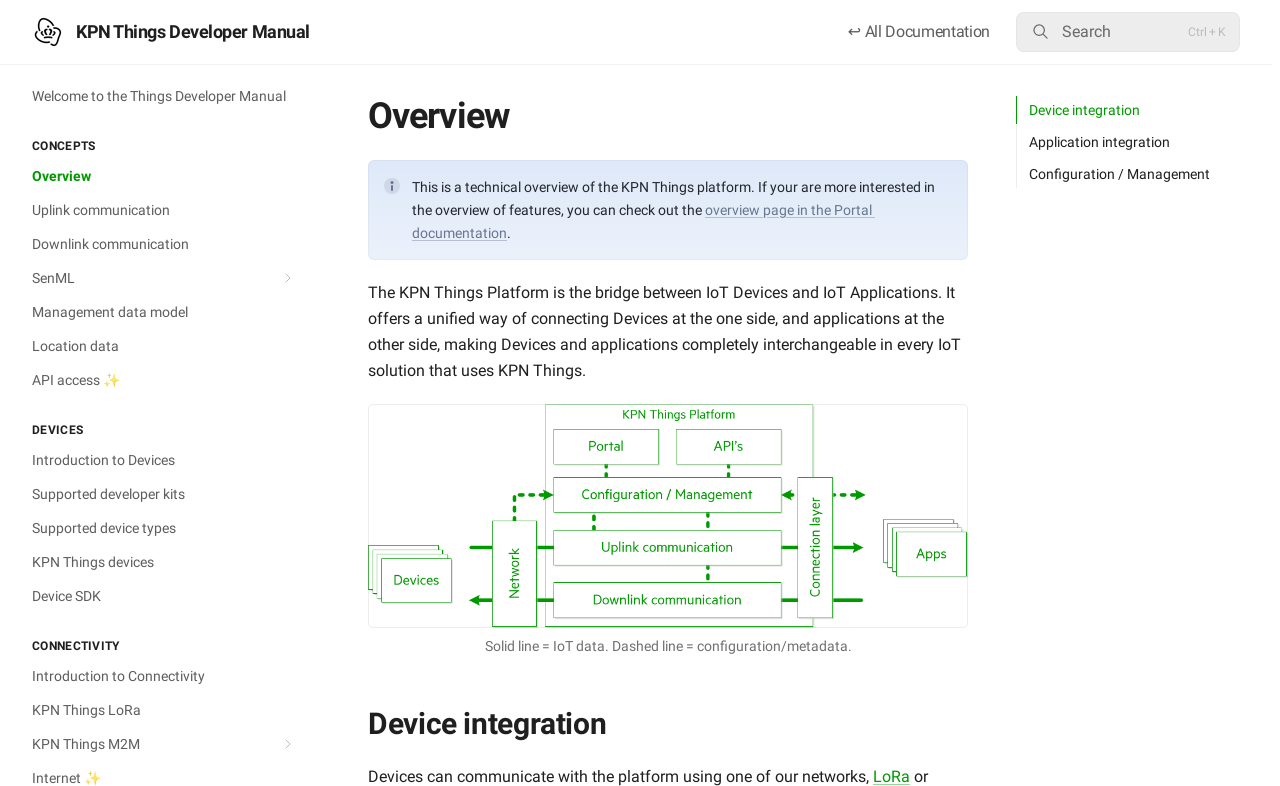What is the title of the section that describes the overview of the KPN Things platform?
Analyze the image and deliver a detailed answer to the question.

The title of the section that describes the overview of the KPN Things platform can be found at the top of the section, where it says 'Overview' in a heading element.